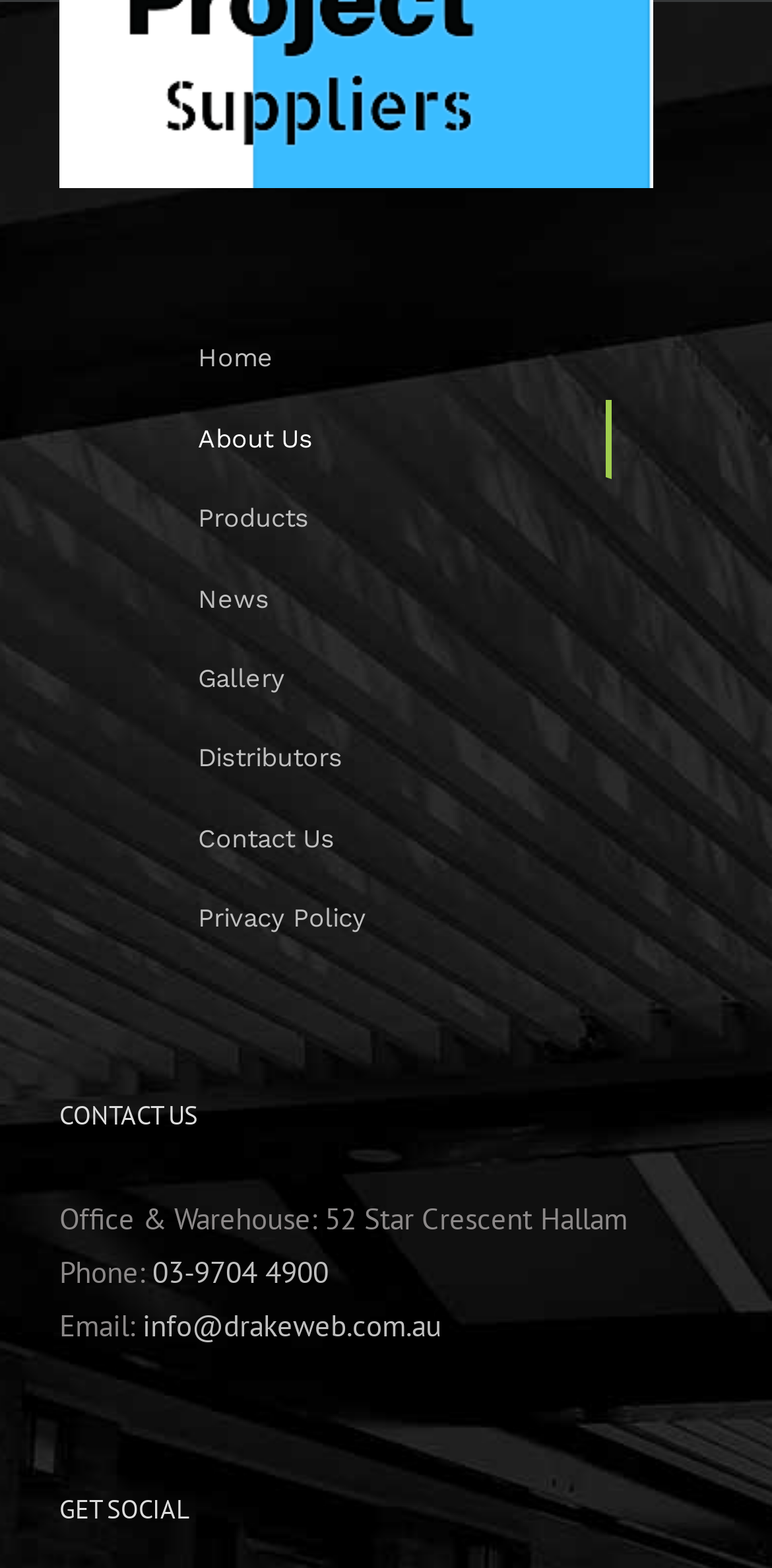What is the phone number to contact the company?
Deliver a detailed and extensive answer to the question.

I found the phone number by looking at the 'CONTACT US' section, where it is written as 'Phone:' followed by a link with the phone number '03-9704 4900'.